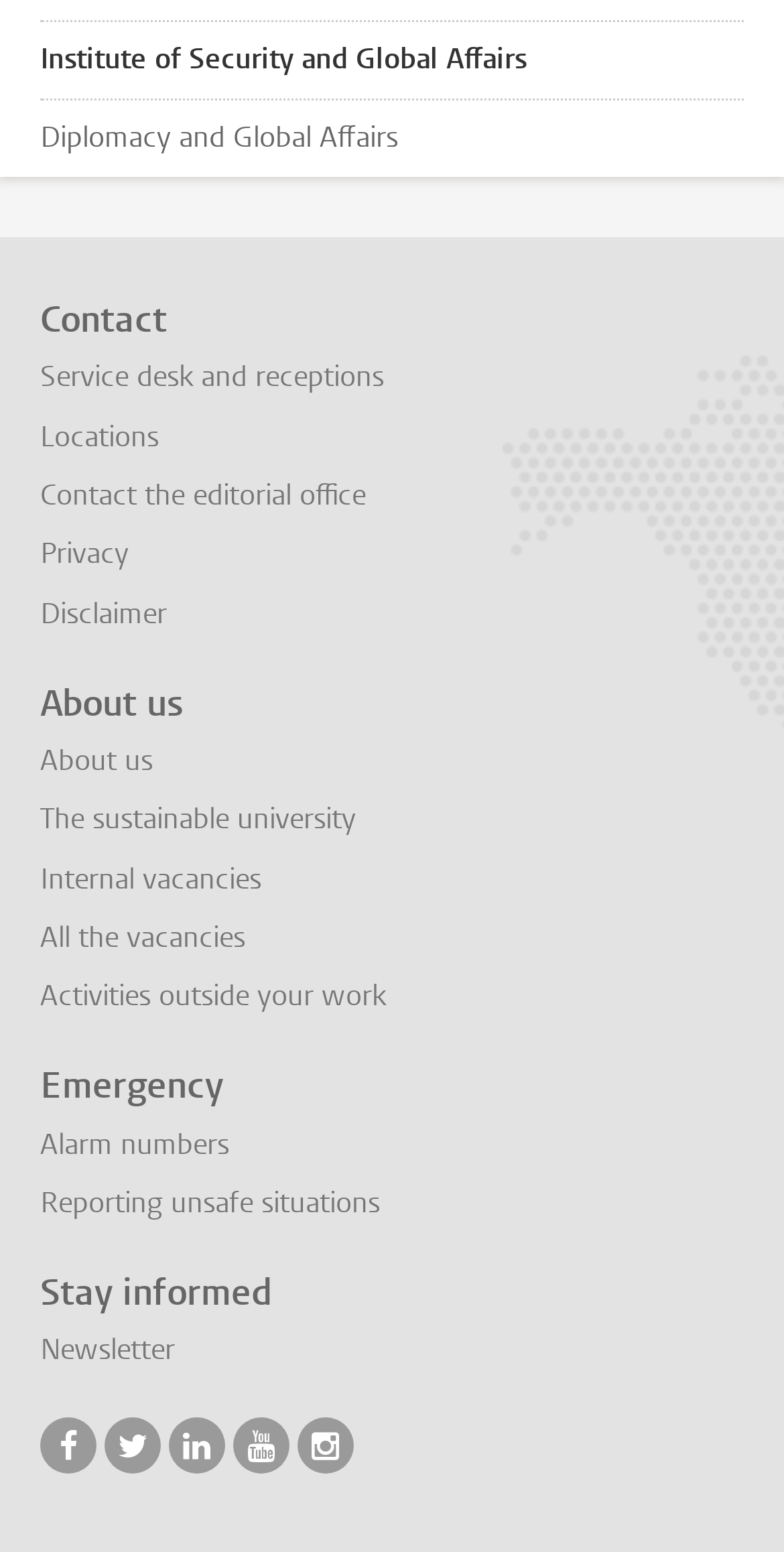Please respond to the question using a single word or phrase:
What is the name of the institute?

Institute of Security and Global Affairs